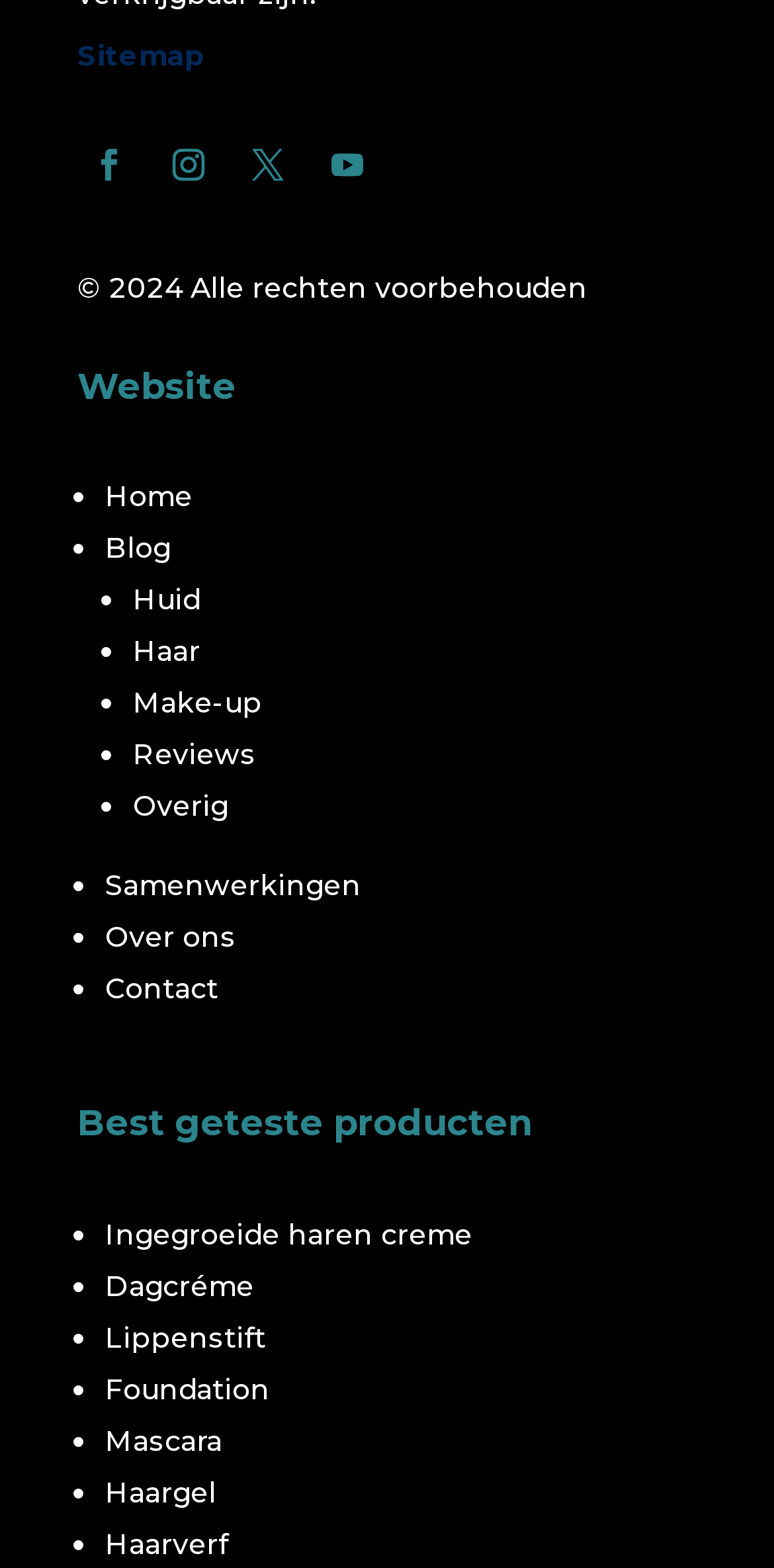Show the bounding box coordinates for the HTML element described as: "Site Map".

None